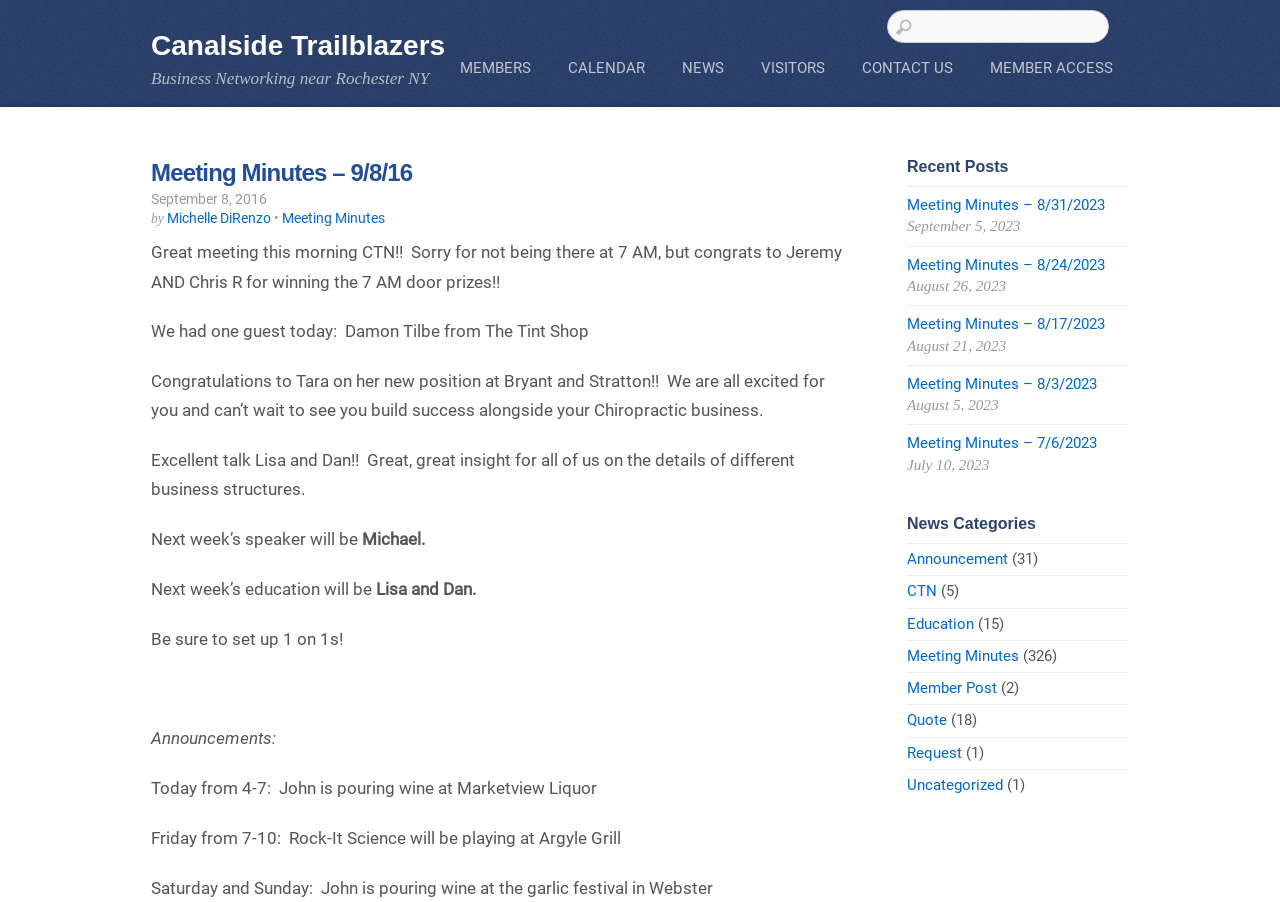Please identify the bounding box coordinates of the element's region that needs to be clicked to fulfill the following instruction: "Search for something". The bounding box coordinates should consist of four float numbers between 0 and 1, i.e., [left, top, right, bottom].

[0.693, 0.011, 0.866, 0.048]